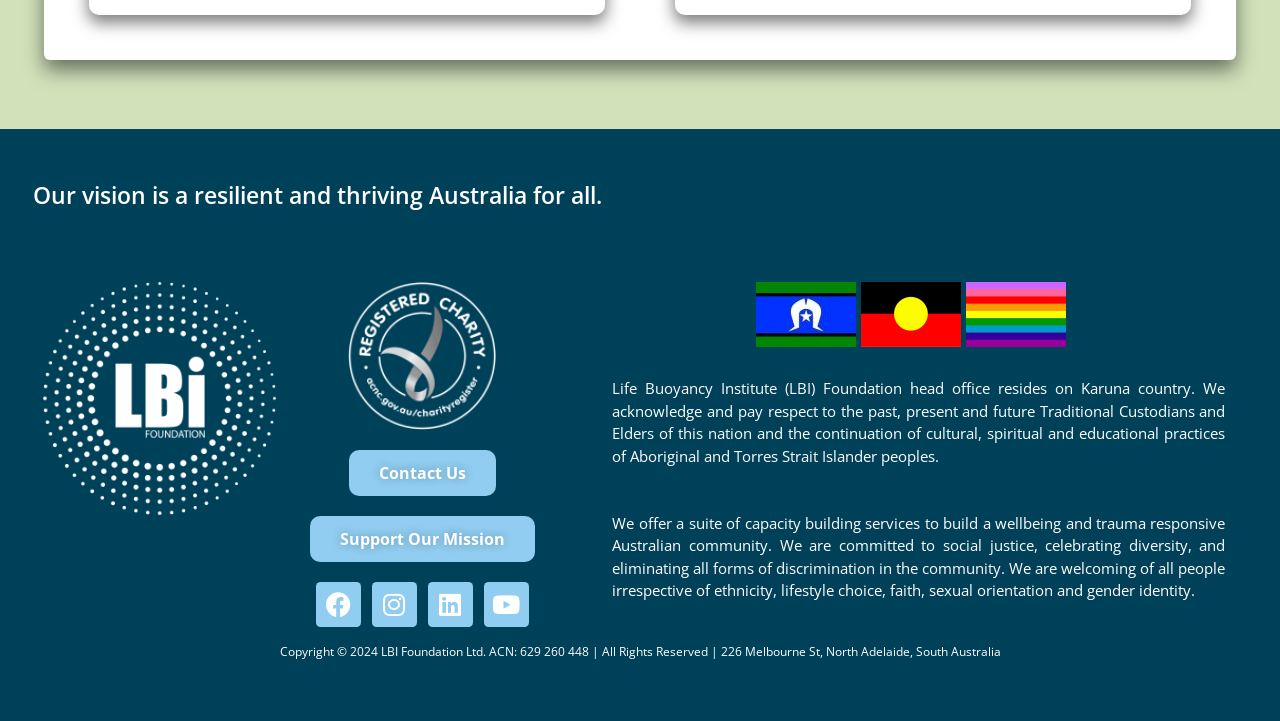Using the information in the image, could you please answer the following question in detail:
Where is the head office located?

The question is asking about the location of the head office, which is stated in the StaticText element 'Our head office resides on Karuna country.' This element is located in the middle of the webpage, indicating its significance.